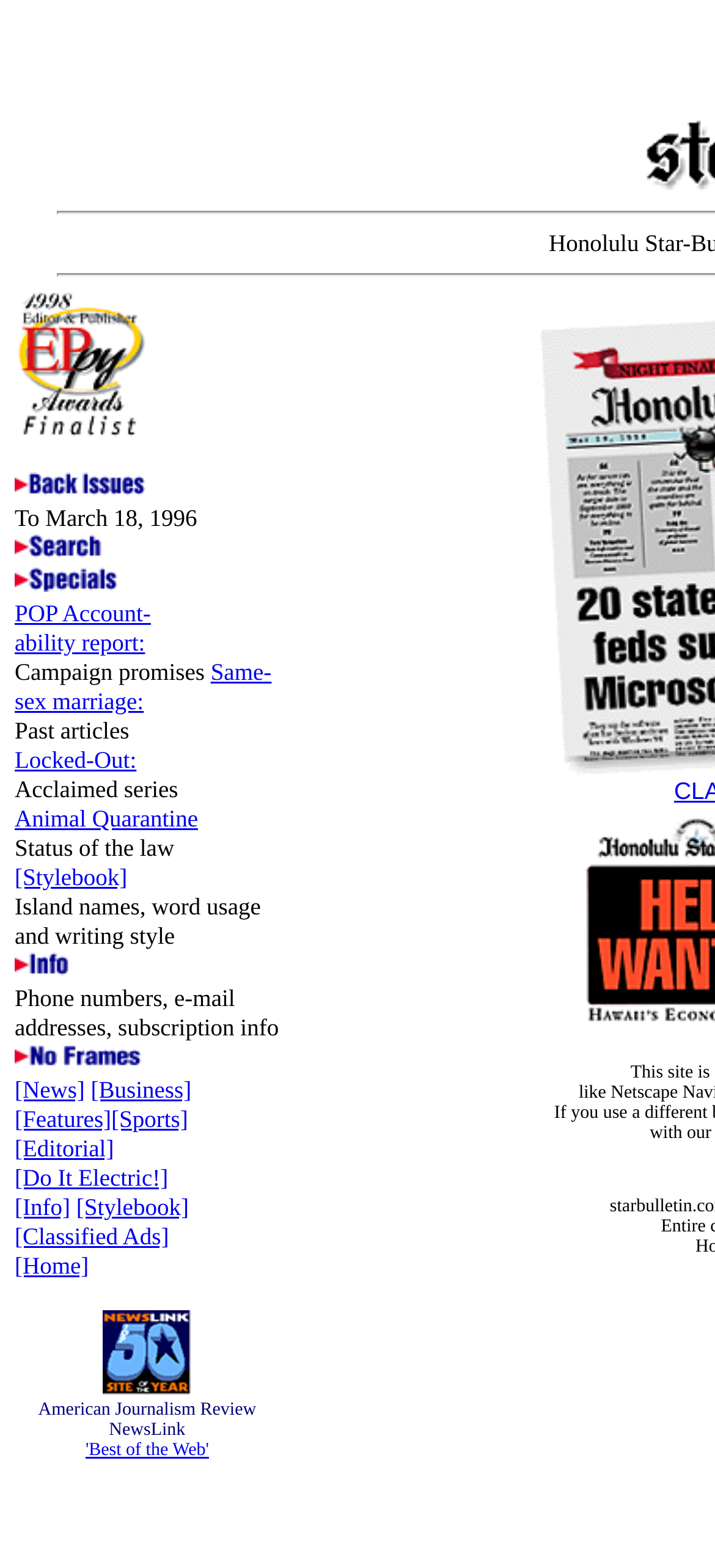Generate a thorough caption that explains the contents of the webpage.

The webpage is the homepage of the Honolulu Star-Bulletin, a news organization. At the top, there is a horizontal navigation bar with multiple links and images, including "EPpy Finalist", "Back Issues", "Search", "Specials", and more. These links are arranged from left to right, with images accompanying some of them.

Below the navigation bar, there are several sections of links and text. On the left side, there are links to different news categories, such as "News", "Business", "Features", "Sports", and "Editorial". These links are stacked vertically, with "News" at the top and "Editorial" at the bottom.

To the right of the news categories, there are links to other sections of the website, including "Do It Electric!", "Info", "Stylebook", "Classified Ads", and "Home". These links are also stacked vertically, with "Do It Electric!" at the top and "Home" at the bottom.

At the very bottom of the page, there are two more links: "AJR 50" with an accompanying image, and "'Best of the Web'". The "AJR 50" link is located near the bottom left corner of the page, while the "'Best of the Web'" link is near the bottom right corner.

Throughout the page, there are also several blocks of static text, including "Campaign promises", "Past articles", "Acclaimed series", and more. These blocks of text are scattered throughout the page, often accompanying the links and images.